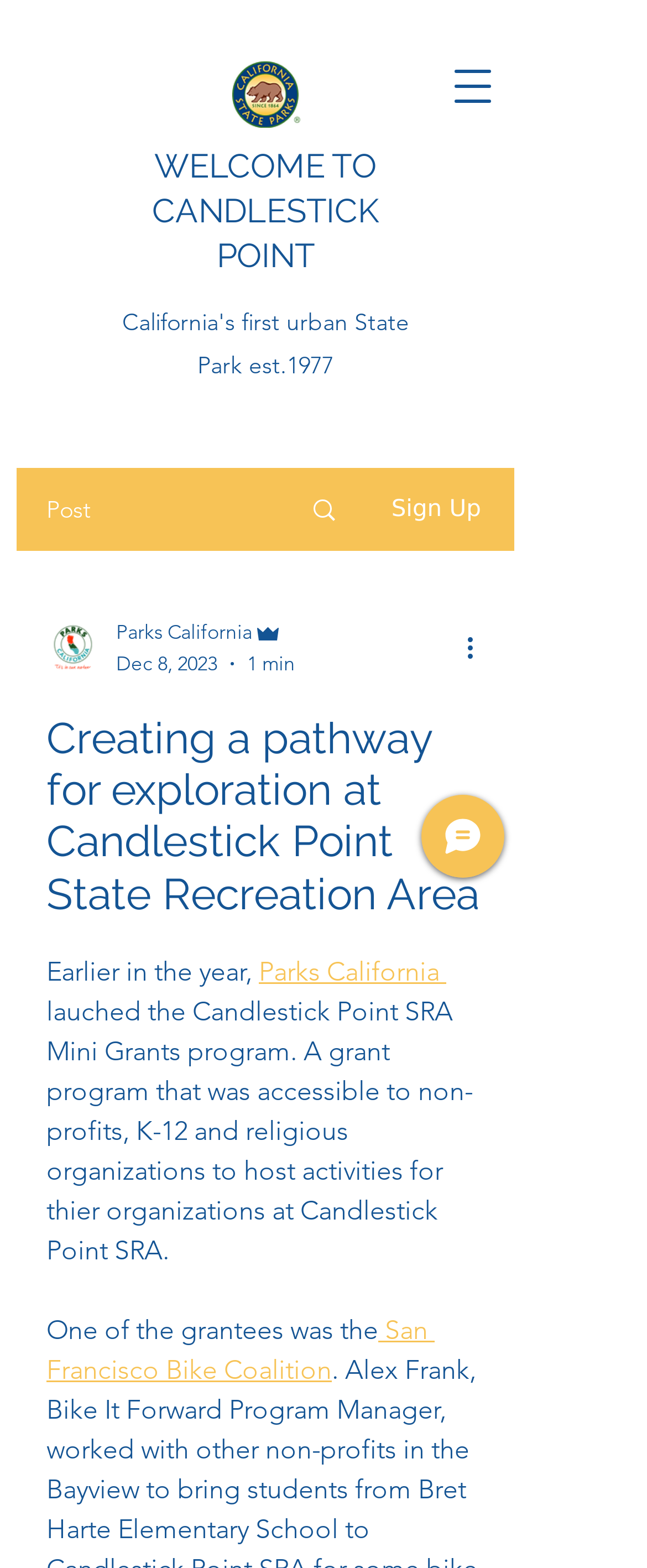Identify the bounding box coordinates of the element to click to follow this instruction: 'Click on Parks California logo'. Ensure the coordinates are four float values between 0 and 1, provided as [left, top, right, bottom].

[0.359, 0.039, 0.464, 0.081]